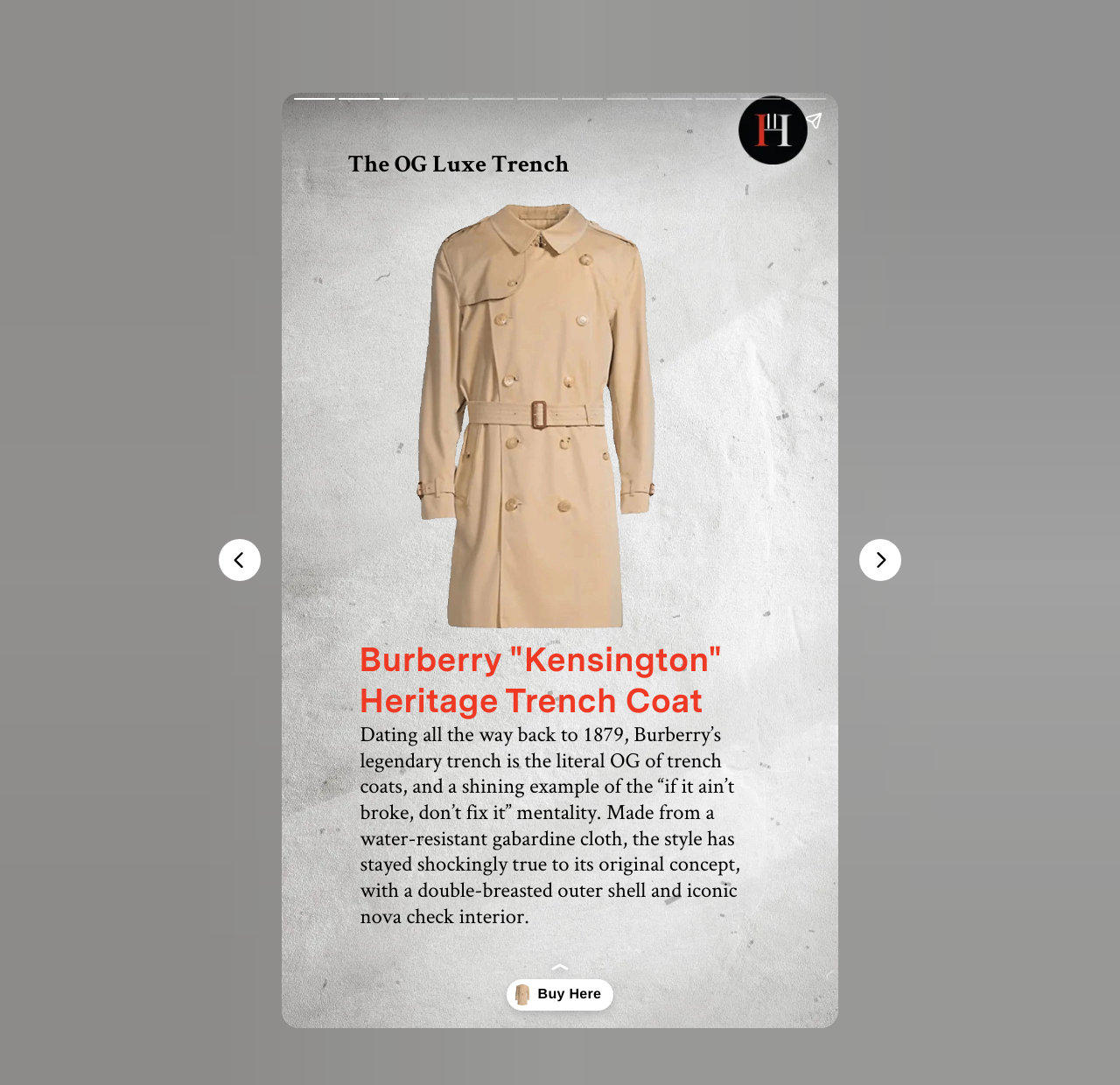Please give a concise answer to this question using a single word or phrase: 
What is the material of the trench coat?

Gabardine cloth